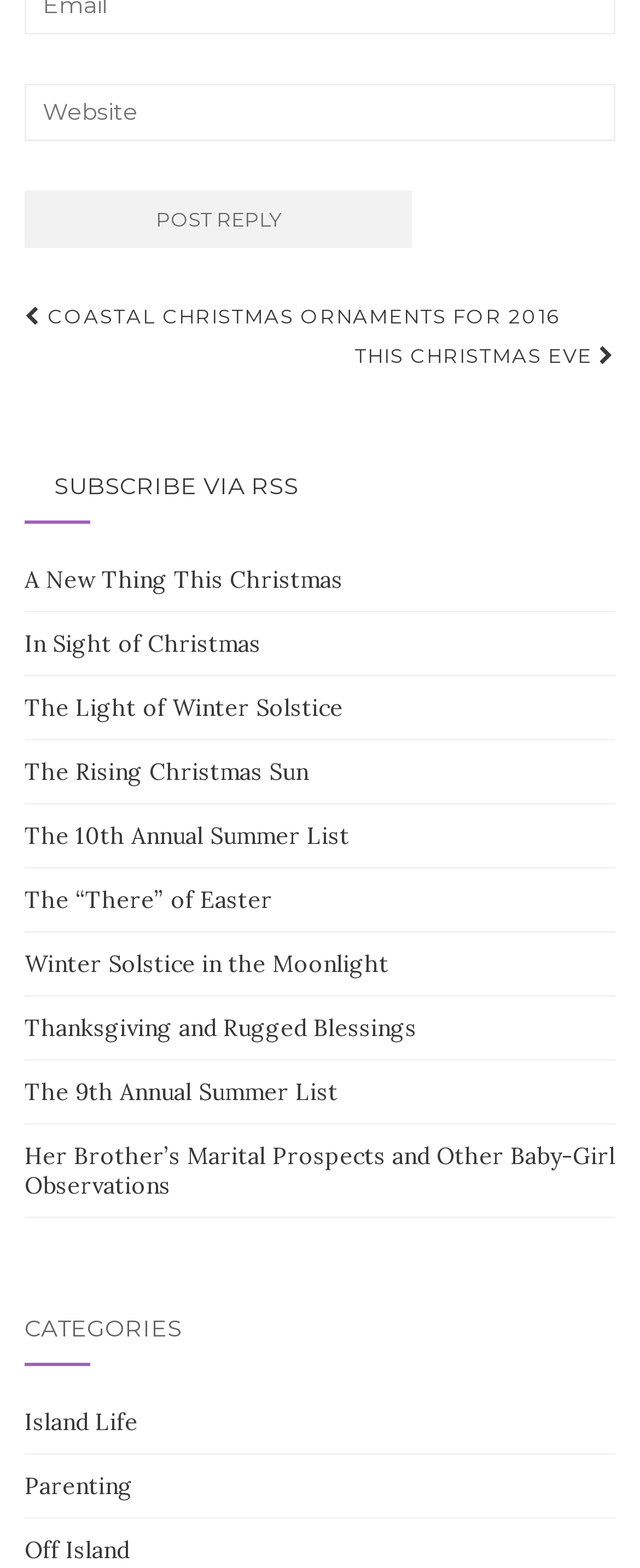Provide a short answer using a single word or phrase for the following question: 
What is the purpose of the button?

To post a reply